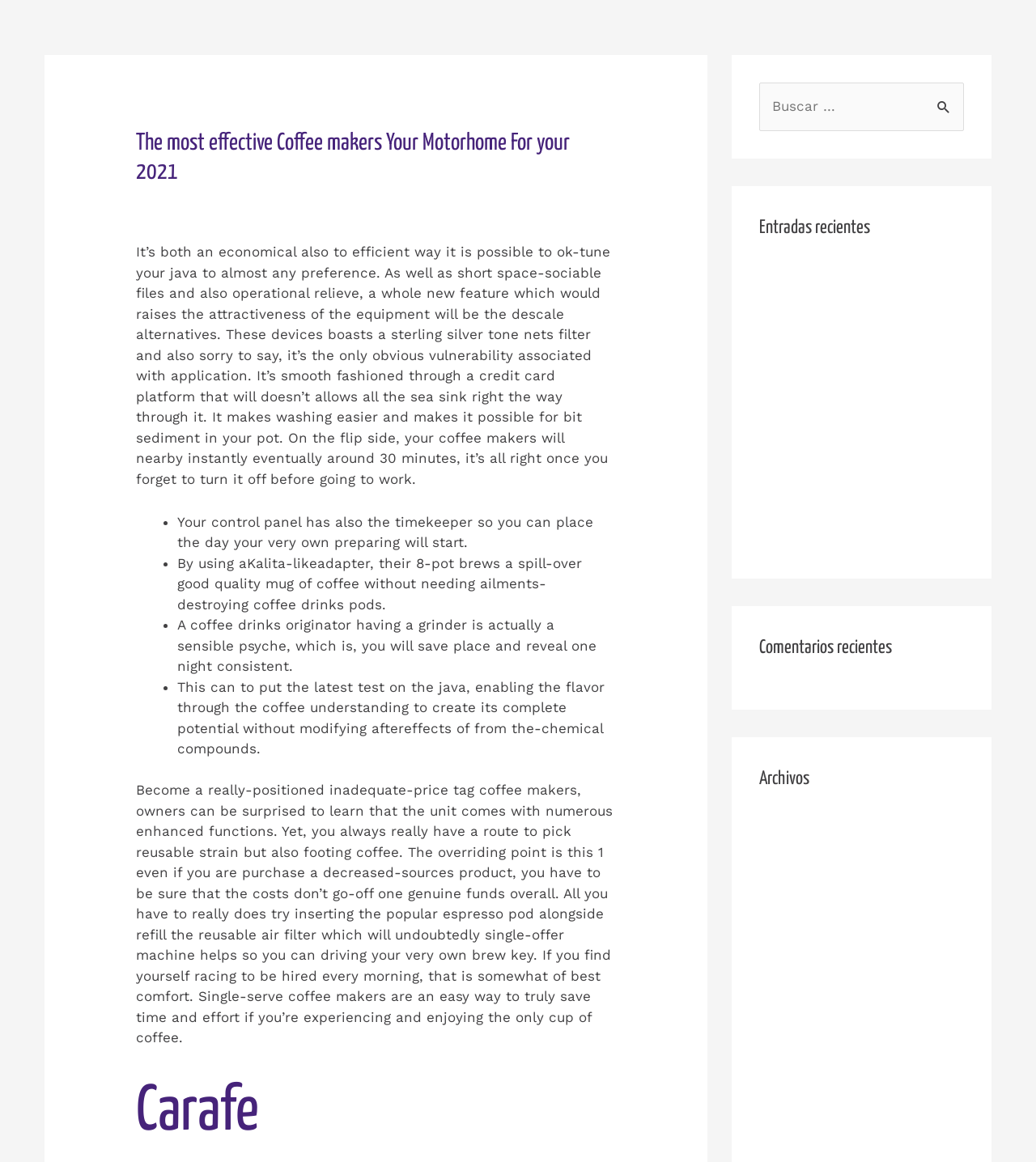Please give a concise answer to this question using a single word or phrase: 
How many recent entries are listed?

5